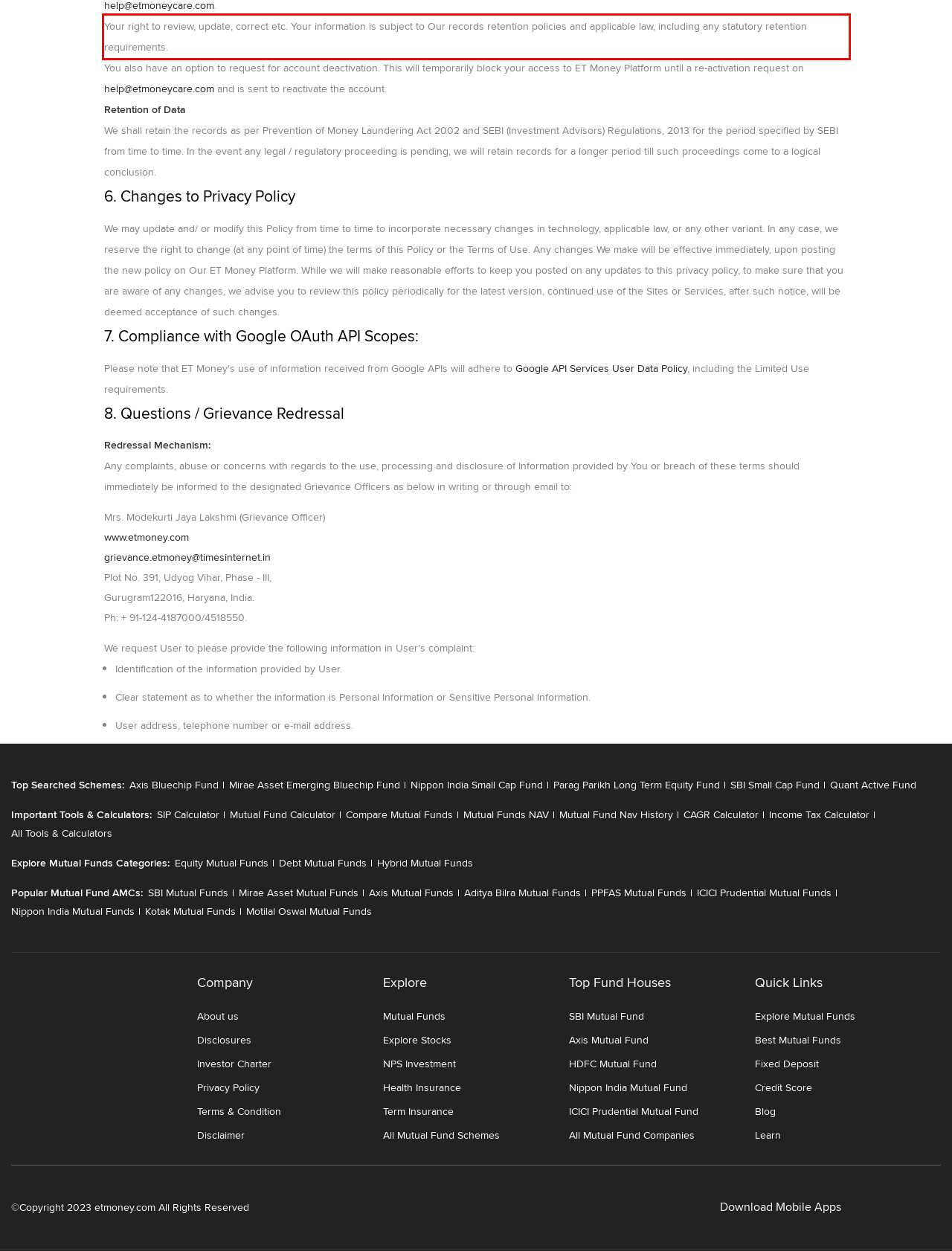Look at the provided screenshot of the webpage and perform OCR on the text within the red bounding box.

Your right to review, update, correct etc. Your information is subject to Our records retention policies and applicable law, including any statutory retention requirements.